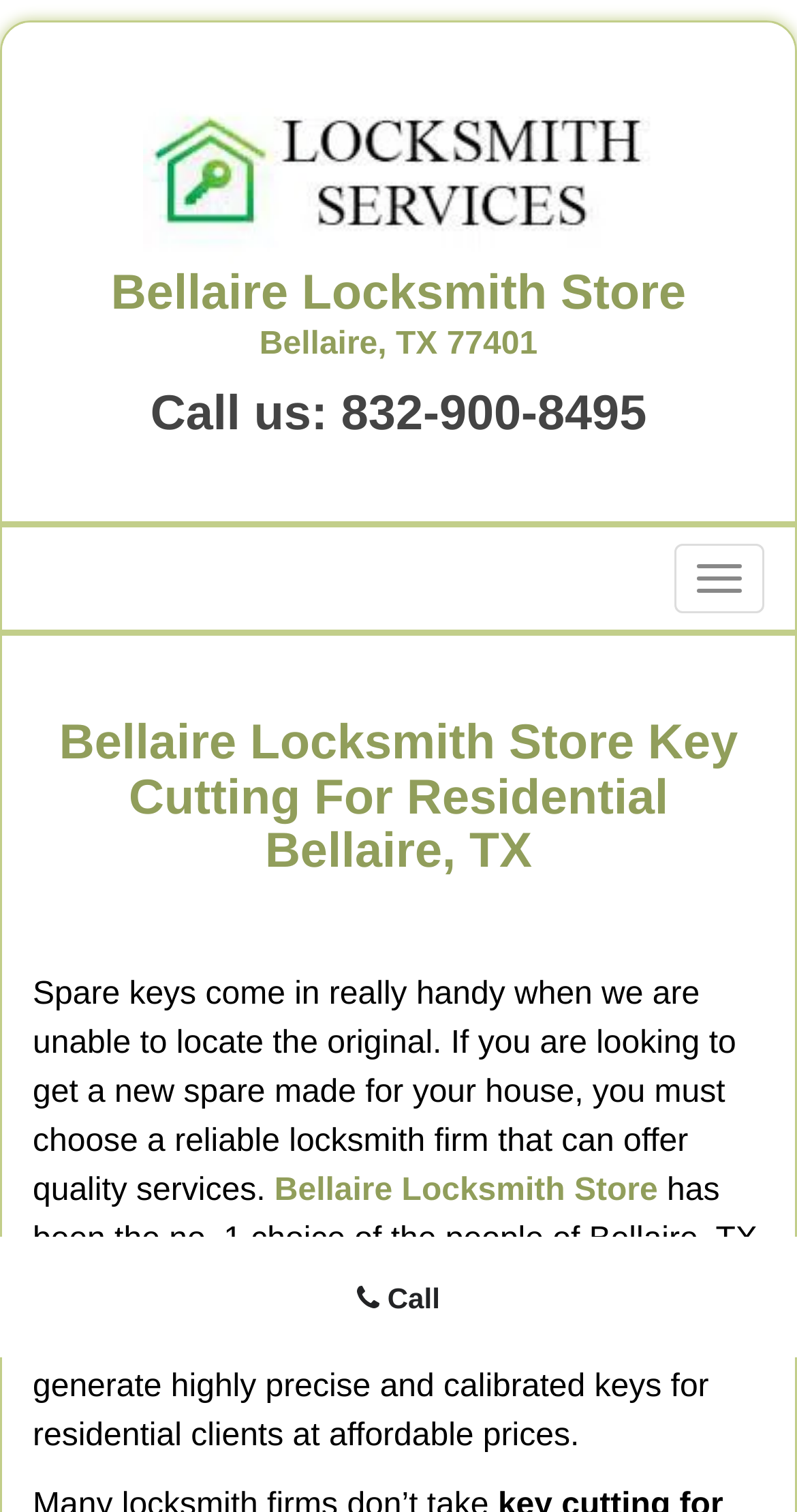Generate a thorough caption that explains the contents of the webpage.

The webpage is about Bellaire Locksmith Store, a locksmith firm that offers key cutting services for residential clients in Bellaire, TX. At the top left of the page, there is a link to the store's name, accompanied by an image with the same name. Below this, there is a heading with the store's name, followed by the address "Bellaire, TX 77401" and a "Call us:" label with a phone number "832-900-8495" as a link.

On the top right, there is a button labeled "Toggle navigation". Below this, there is a heading that repeats the store's name and service description. The main content of the page starts with a paragraph of text that explains the importance of spare keys and the need to choose a reliable locksmith firm. This paragraph is followed by a link to the store's name.

The text continues below, describing the store's expertise and services, stating that it has been the top choice for the people of Bellaire, TX for over a decade, and that its locksmiths can generate precise and calibrated keys at affordable prices. At the bottom of the page, there is a link with a phone icon and the text "Call".